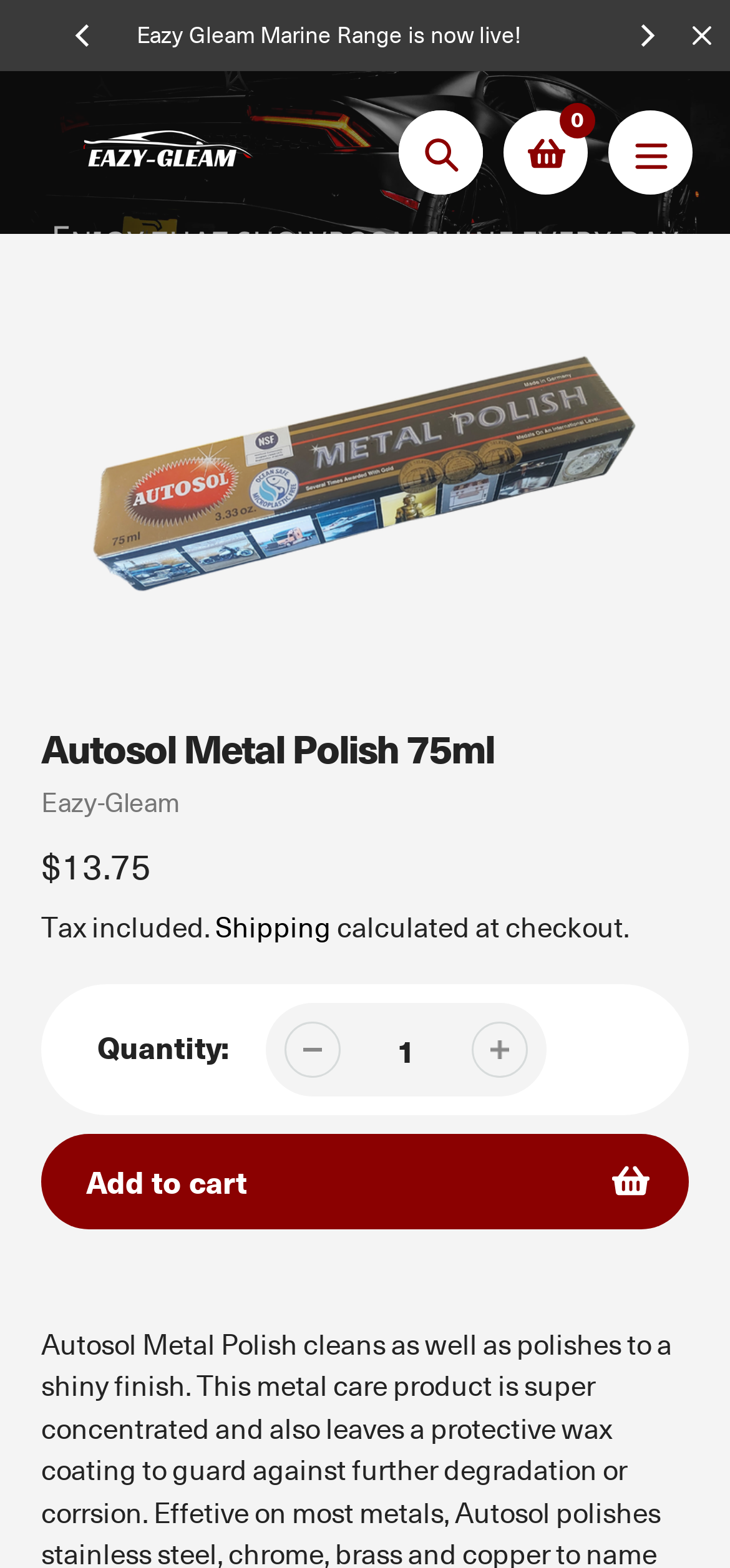With reference to the screenshot, provide a detailed response to the question below:
How many navigation options are available?

I found the number of navigation options by looking at the button element with the text 'Navigation' which is located at the top of the page, and it has only one option.